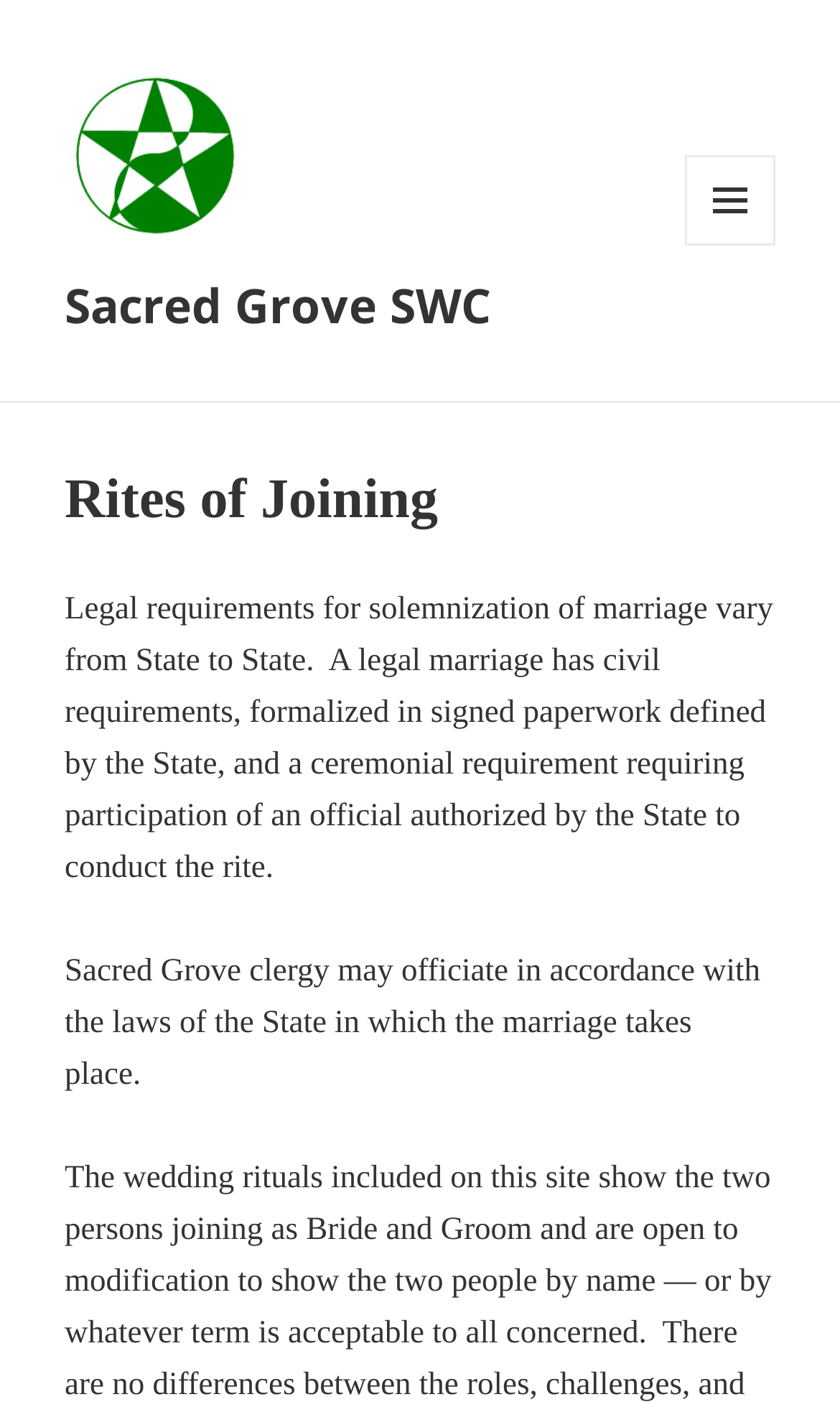Based on the visual content of the image, answer the question thoroughly: What is the name of the fellowship?

The name of the fellowship can be found in the link 'Fellowship of the Sacred Grove, penyang by WildDragon ca. 1990' which is located at the top of the webpage, with a corresponding image.